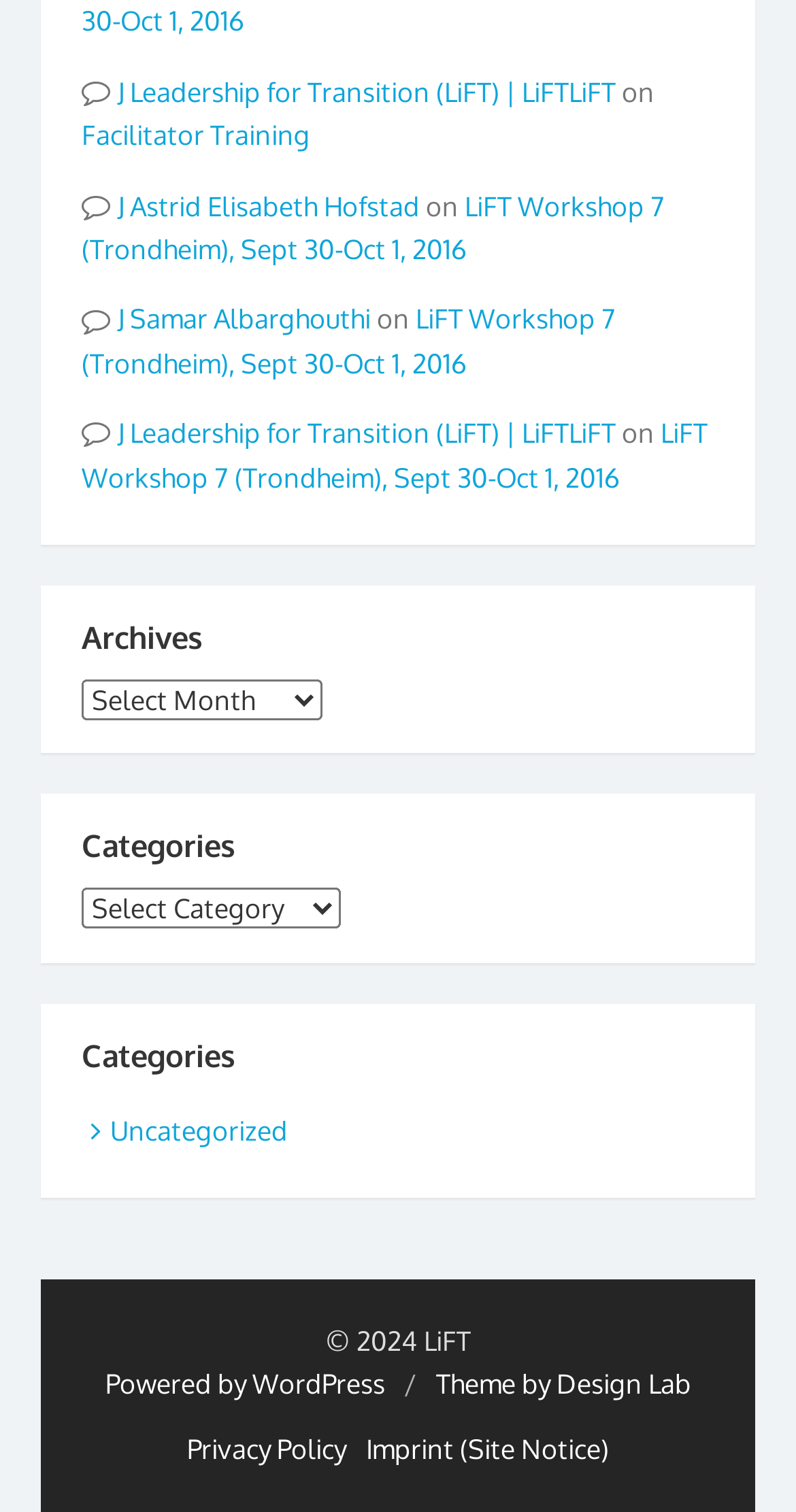Find the bounding box coordinates of the element you need to click on to perform this action: 'select Archives'. The coordinates should be represented by four float values between 0 and 1, in the format [left, top, right, bottom].

[0.103, 0.449, 0.405, 0.476]